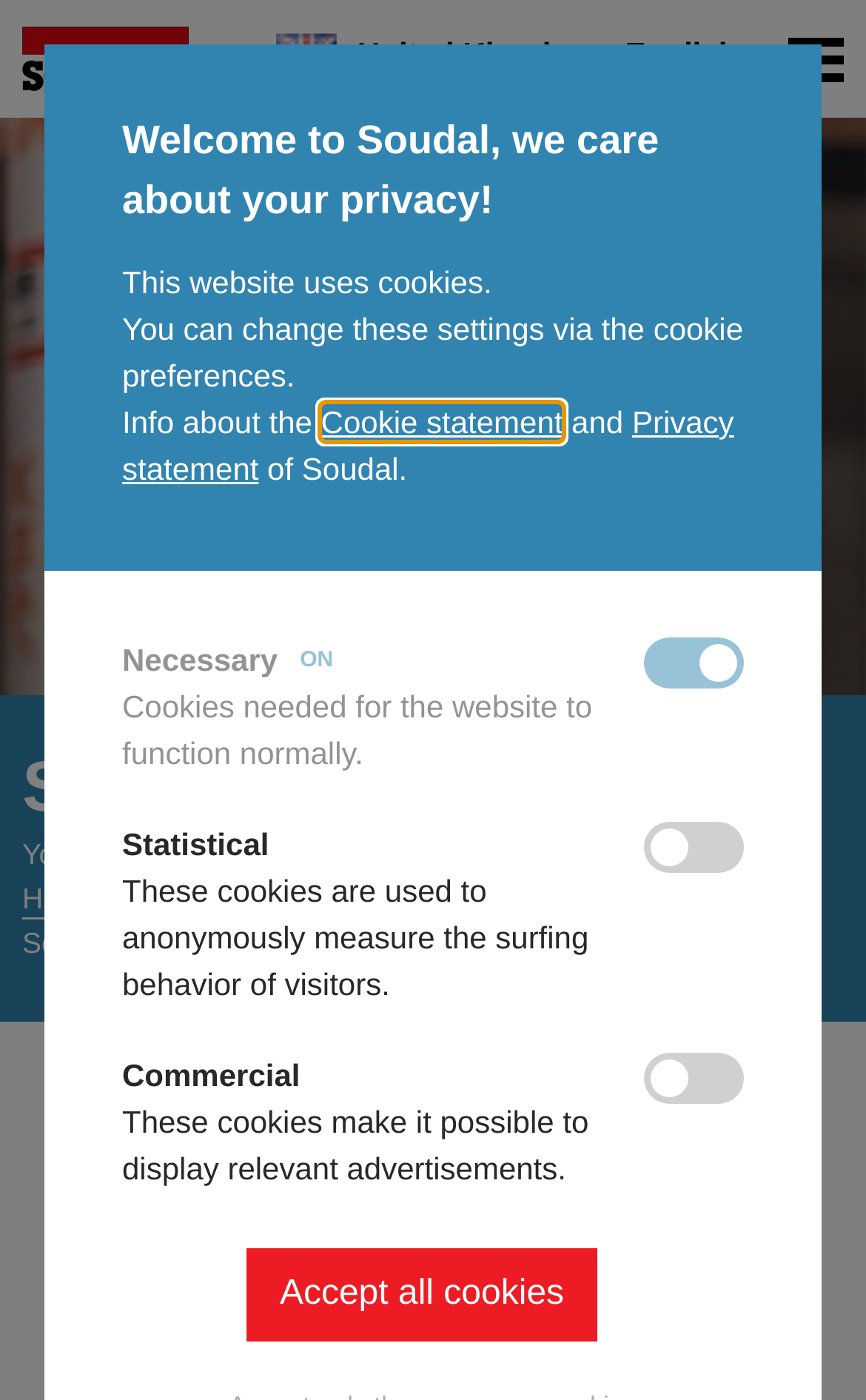Use a single word or phrase to answer this question: 
What is the name of the company behind this website?

Soudal